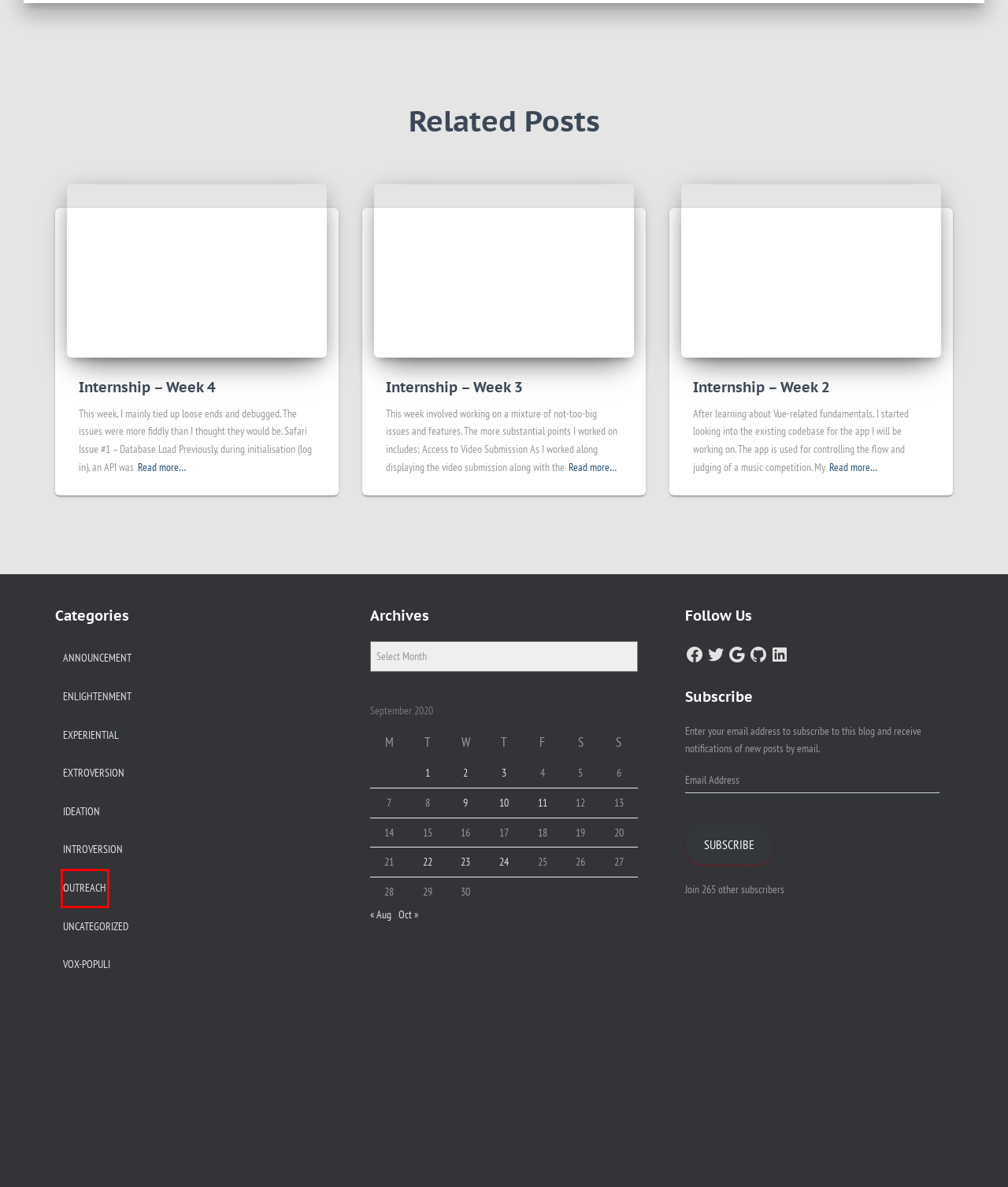You have a screenshot of a webpage where a red bounding box highlights a specific UI element. Identify the description that best matches the resulting webpage after the highlighted element is clicked. The choices are:
A. Internship – Week 2 – Blog@AESTE
B. Uncategorized – Blog@AESTE
C. Announcement – Blog@AESTE
D. October 2020 – Blog@AESTE
E. August 2020 – Blog@AESTE
F. Outreach – Blog@AESTE
G. Internship – Week 3 – Blog@AESTE
H. Internship – Week 4 – Blog@AESTE

F